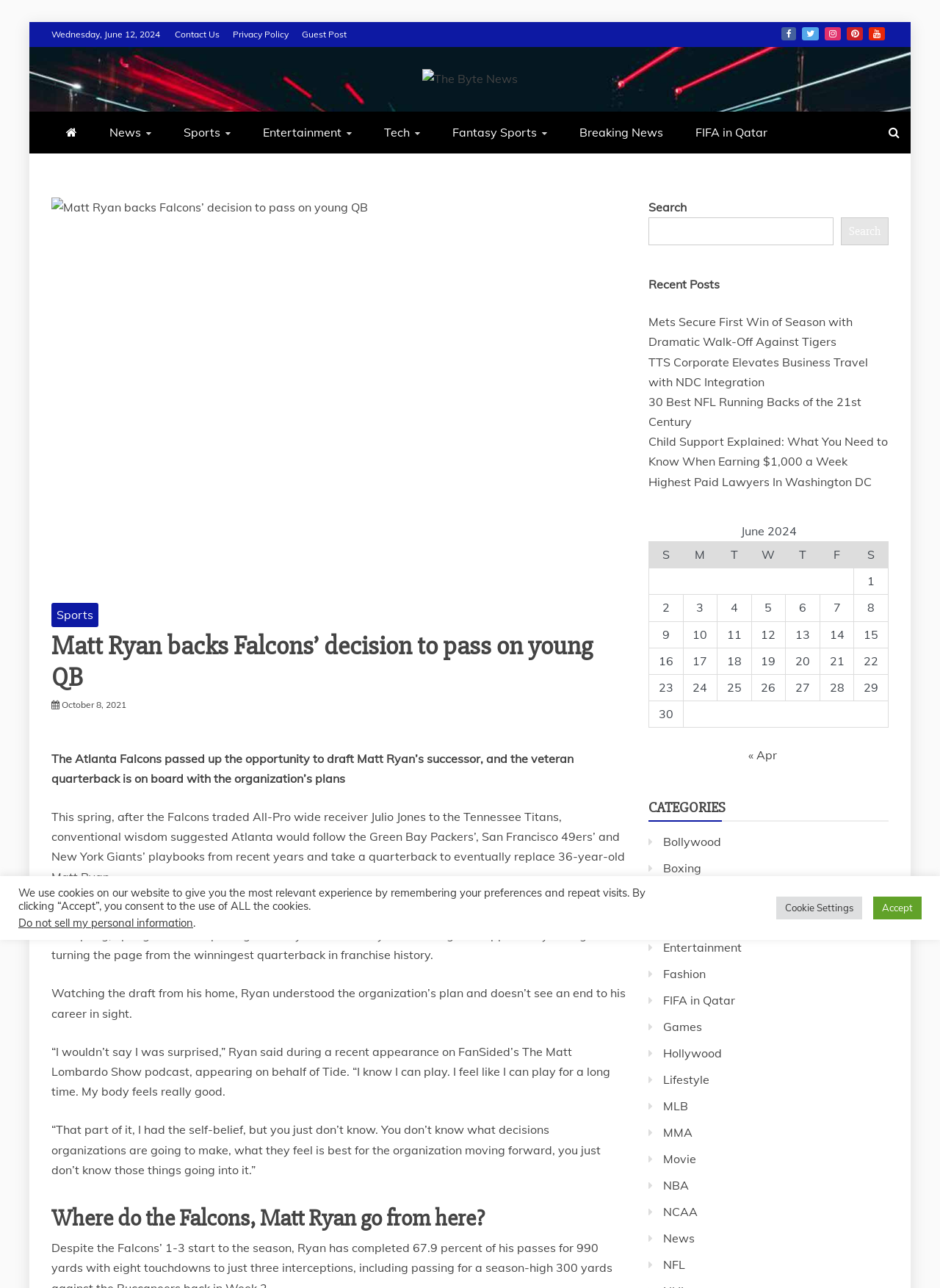Pinpoint the bounding box coordinates of the clickable area necessary to execute the following instruction: "Check out the recent post 'Mets Secure First Win of Season with Dramatic Walk-Off Against Tigers'". The coordinates should be given as four float numbers between 0 and 1, namely [left, top, right, bottom].

[0.69, 0.244, 0.907, 0.271]